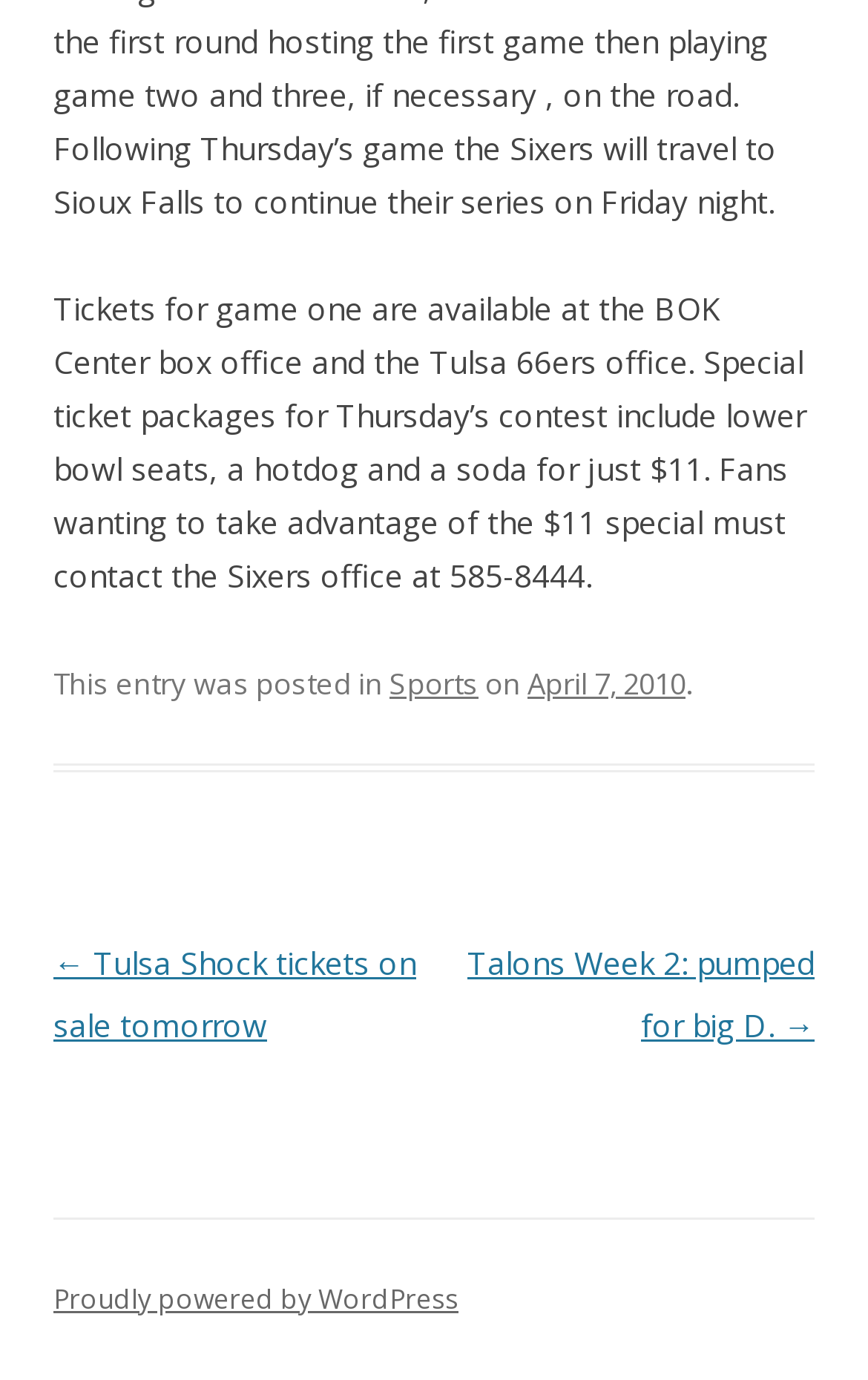By analyzing the image, answer the following question with a detailed response: What is the date of the post?

The date of the post is mentioned in the footer section of the webpage, where it says 'on April 7, 2010'.